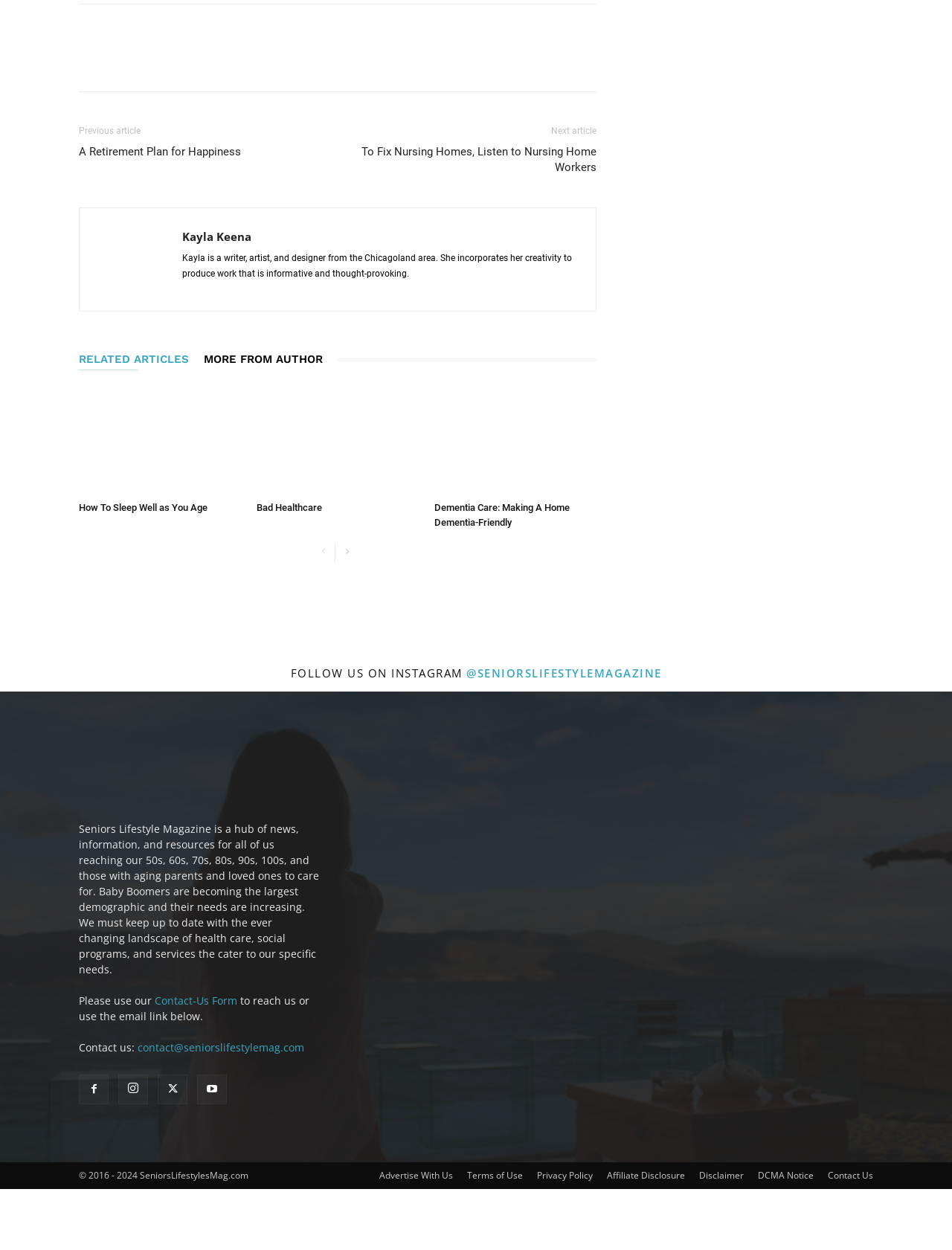Analyze the image and answer the question with as much detail as possible: 
What is the name of the magazine?

The name of the magazine can be found in the top-left corner of the webpage, where it says 'Seniors Lifestyle Magazine' in a bold font.